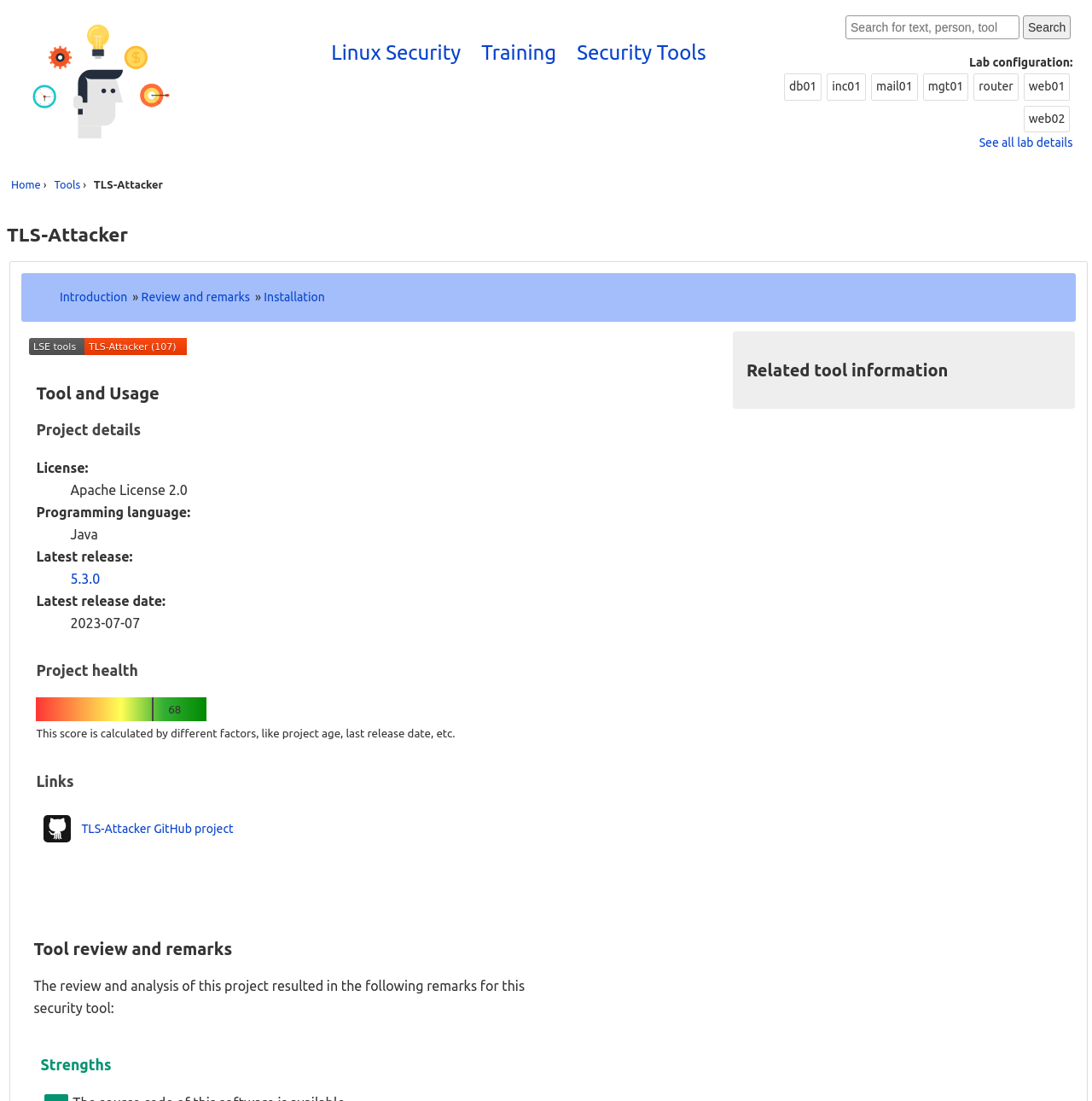Using the element description G3 Acoustics, predict the bounding box coordinates for the UI element. Provide the coordinates in (top-left x, top-left y, bottom-right x, bottom-right y) format with values ranging from 0 to 1.

None